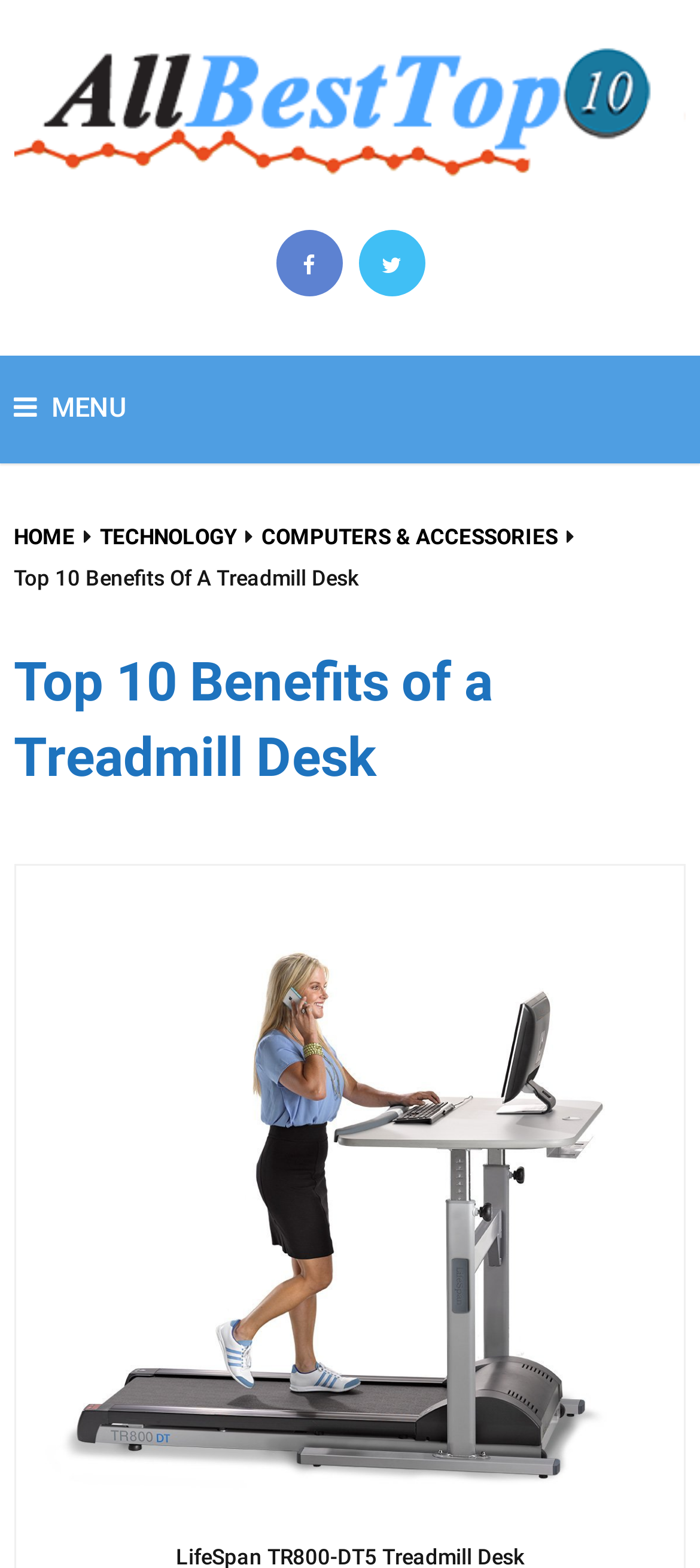Highlight the bounding box of the UI element that corresponds to this description: "Computers & Accessories".

[0.374, 0.334, 0.797, 0.35]